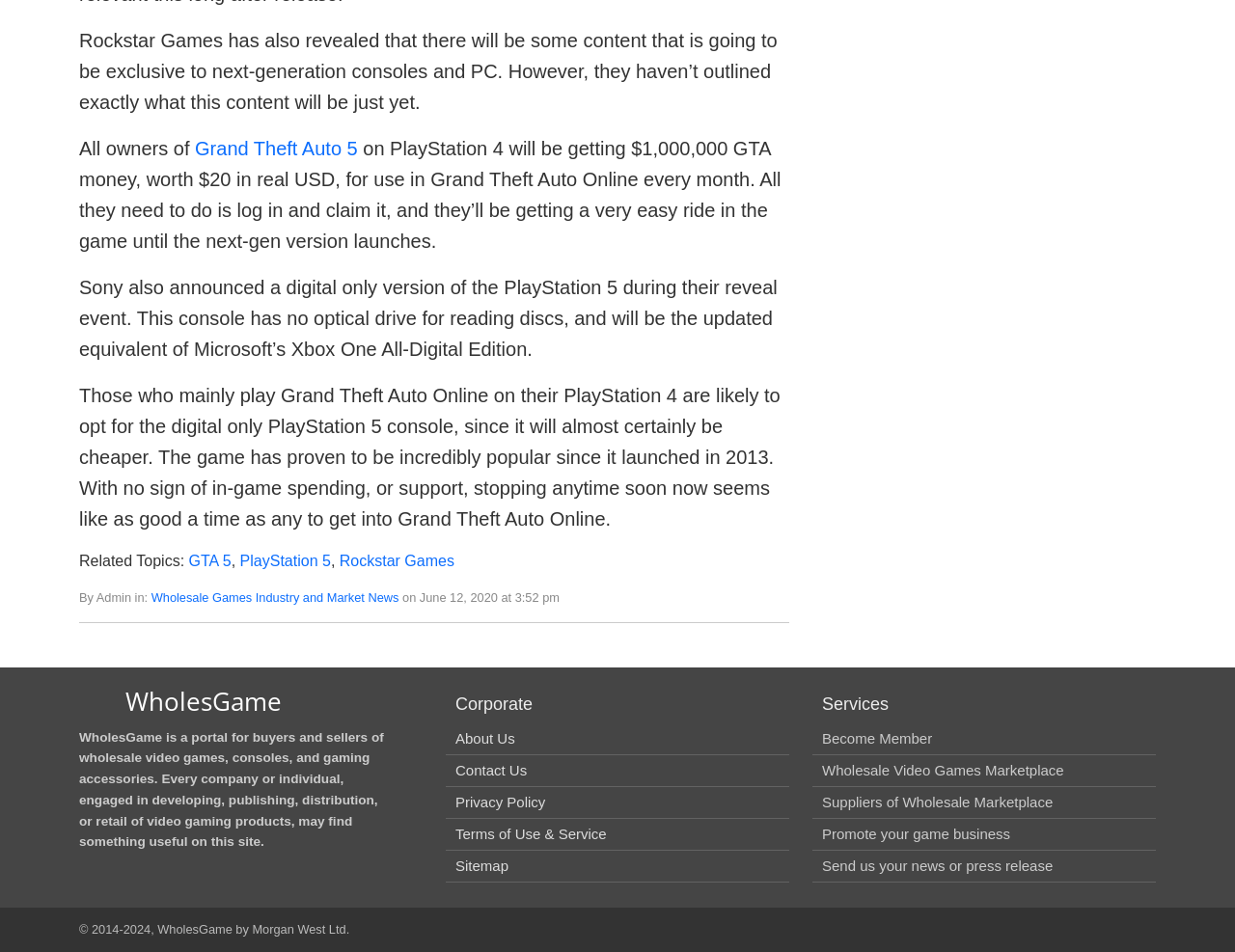What is the reward for Grand Theft Auto 5 owners on PlayStation 4?
Give a detailed explanation using the information visible in the image.

According to the text, 'All owners of Grand Theft Auto 5 on PlayStation 4 will be getting $1,000,000 GTA money, worth $20 in real USD, for use in Grand Theft Auto Online every month.'